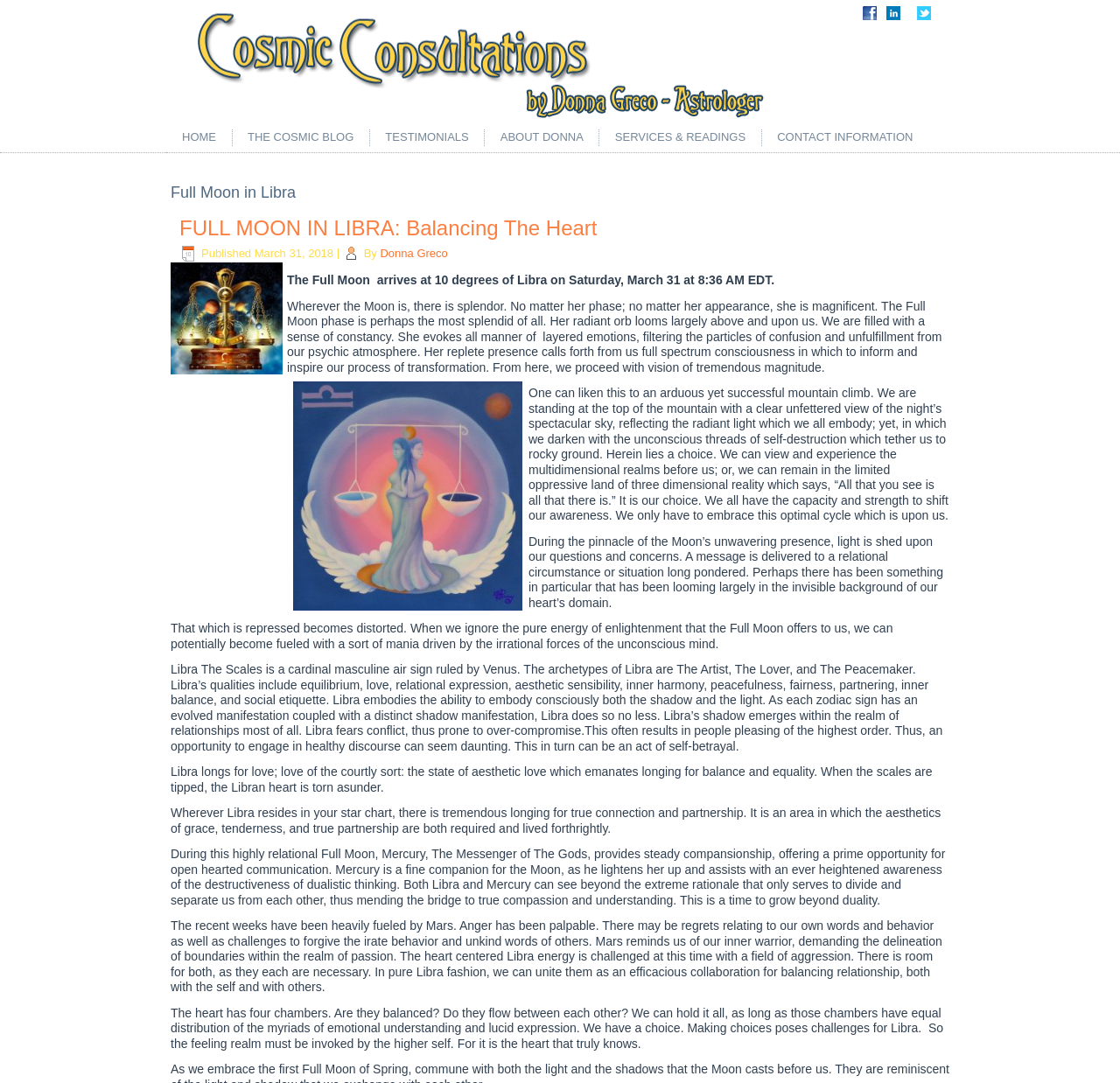Please identify the bounding box coordinates of the region to click in order to complete the given instruction: "Contact Donna Greco by clicking on 'CONTACT INFORMATION'". The coordinates should be four float numbers between 0 and 1, i.e., [left, top, right, bottom].

[0.681, 0.113, 0.828, 0.141]